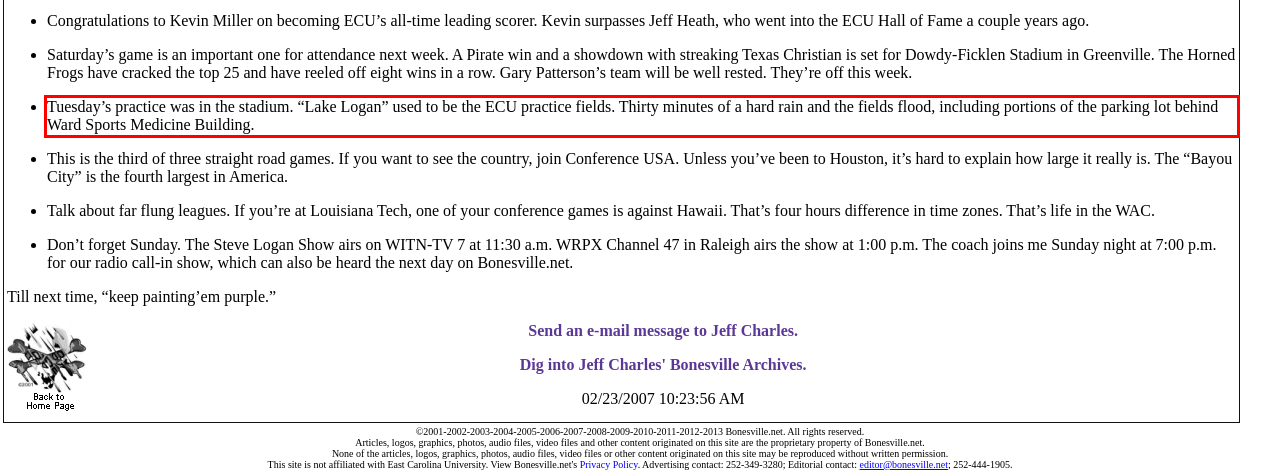Please identify and extract the text content from the UI element encased in a red bounding box on the provided webpage screenshot.

Tuesday’s practice was in the stadium. “Lake Logan” used to be the ECU practice fields. Thirty minutes of a hard rain and the fields flood, including portions of the parking lot behind Ward Sports Medicine Building.